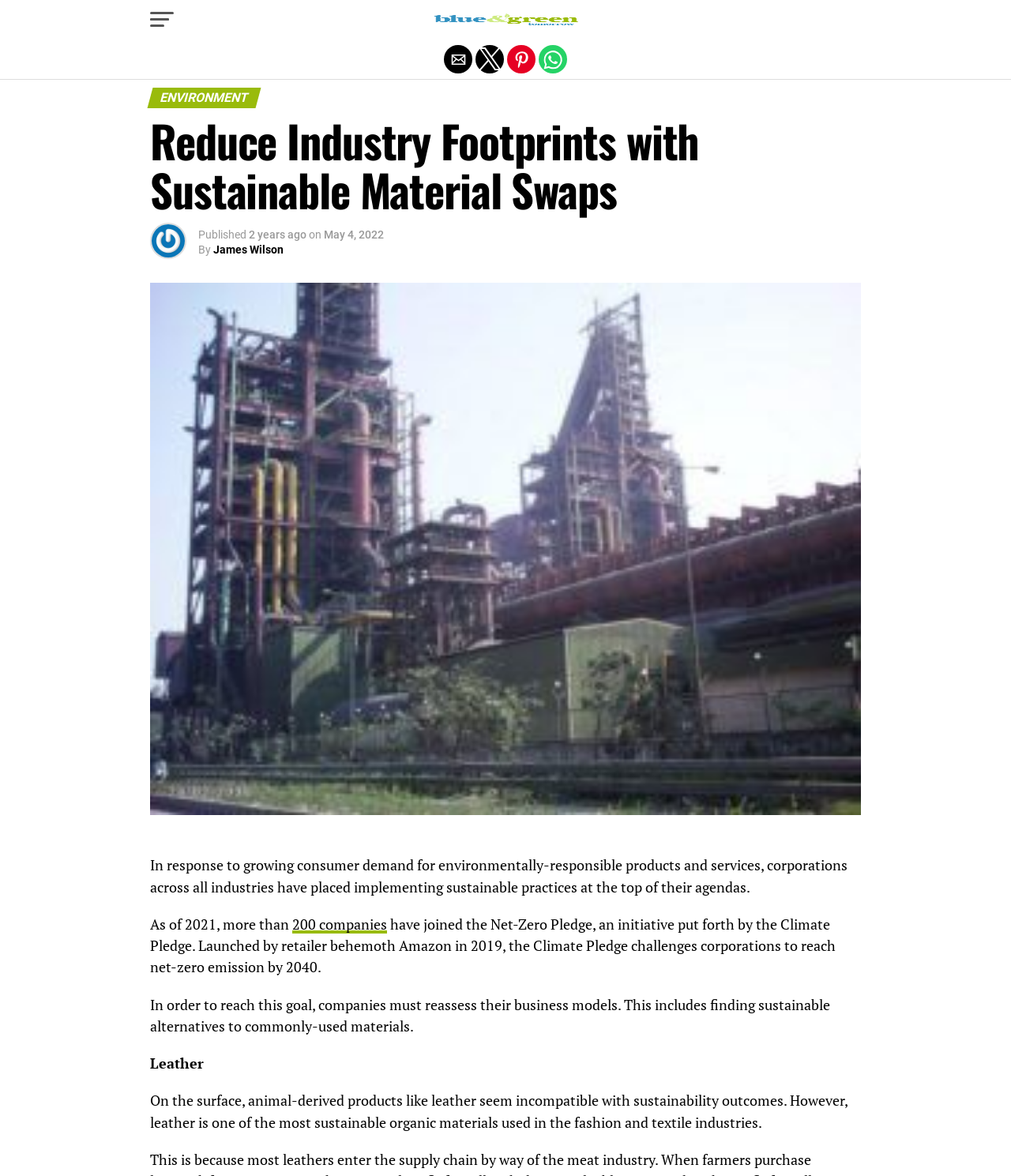Utilize the details in the image to thoroughly answer the following question: Is leather a sustainable material?

According to the article, leather is one of the most sustainable organic materials used in the fashion and textile industries, despite being an animal-derived product.